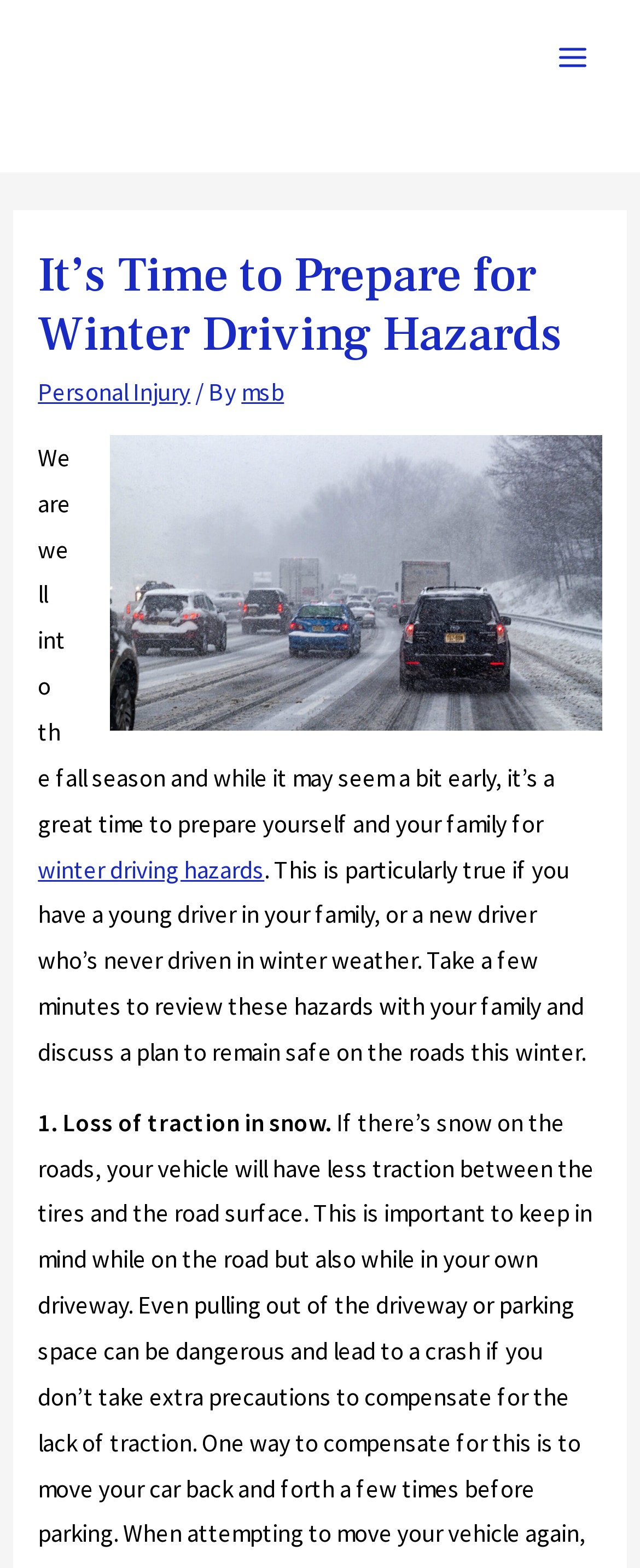Please give a succinct answer to the question in one word or phrase:
How many winter driving hazards are listed on the webpage?

At least 1